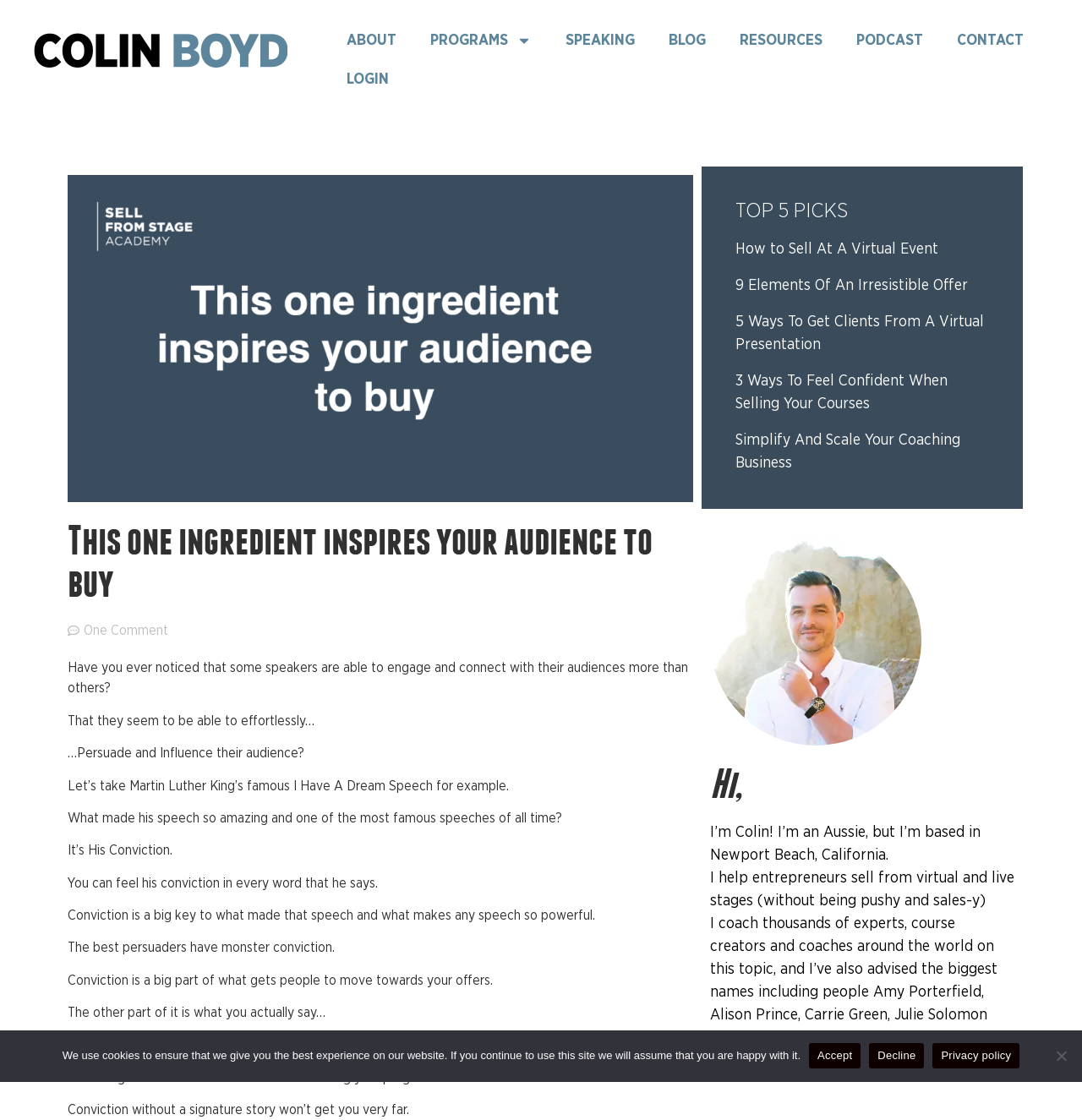Using the format (top-left x, top-left y, bottom-right x, bottom-right y), and given the element description, identify the bounding box coordinates within the screenshot: One Comment

[0.062, 0.554, 0.155, 0.572]